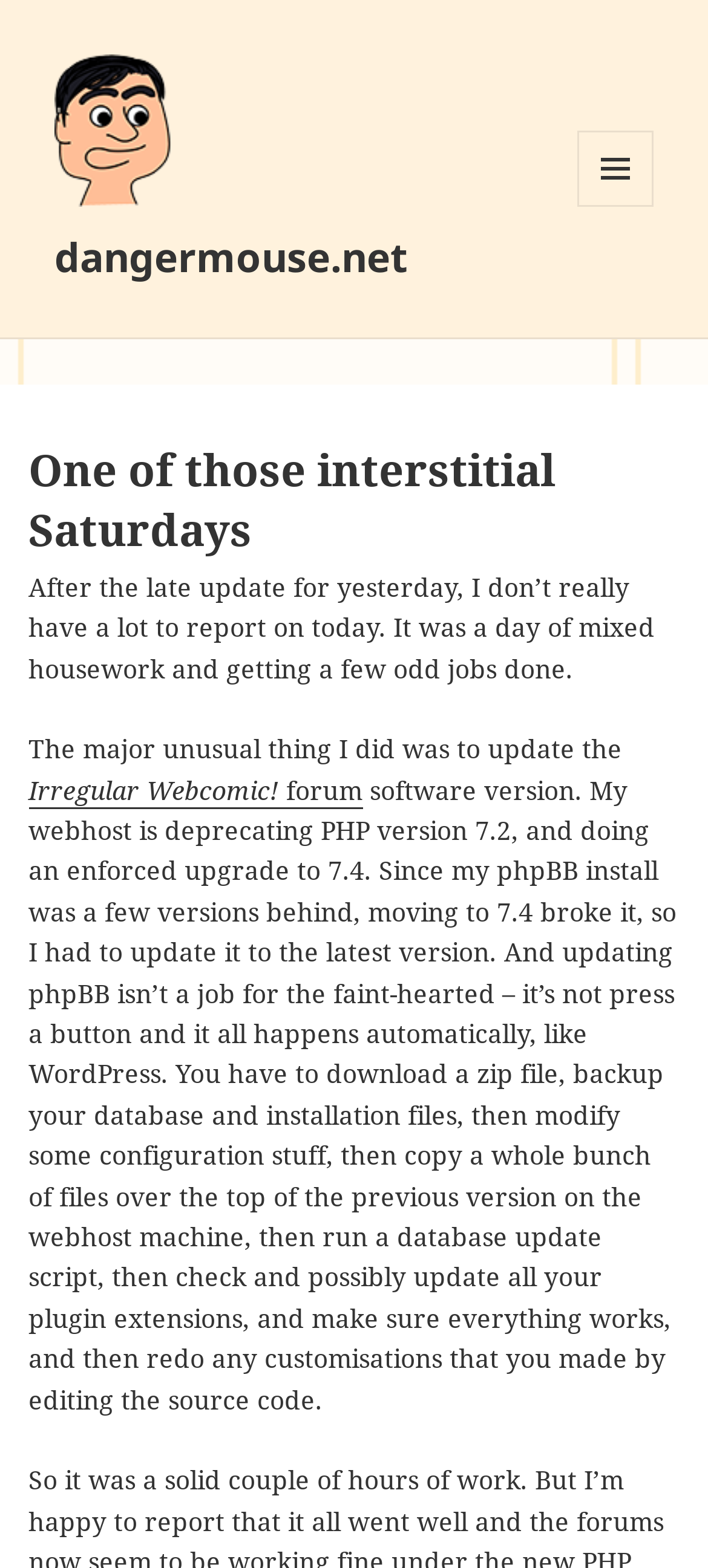Reply to the question below using a single word or brief phrase:
What is the PHP version the webhost is upgrading to?

7.4